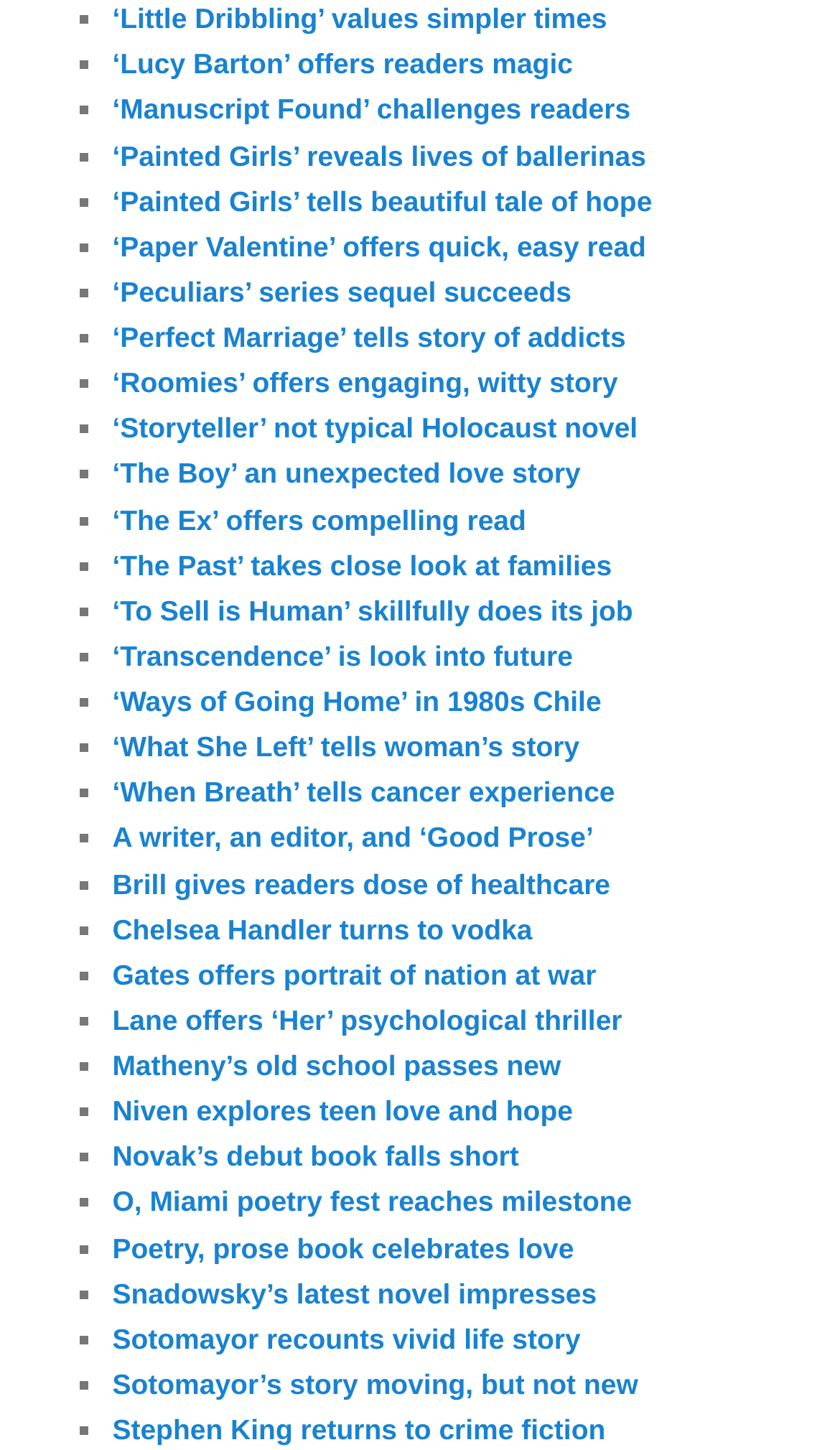Identify the bounding box coordinates of the part that should be clicked to carry out this instruction: "Check out the book 'Lucy Barton'".

[0.134, 0.033, 0.682, 0.055]